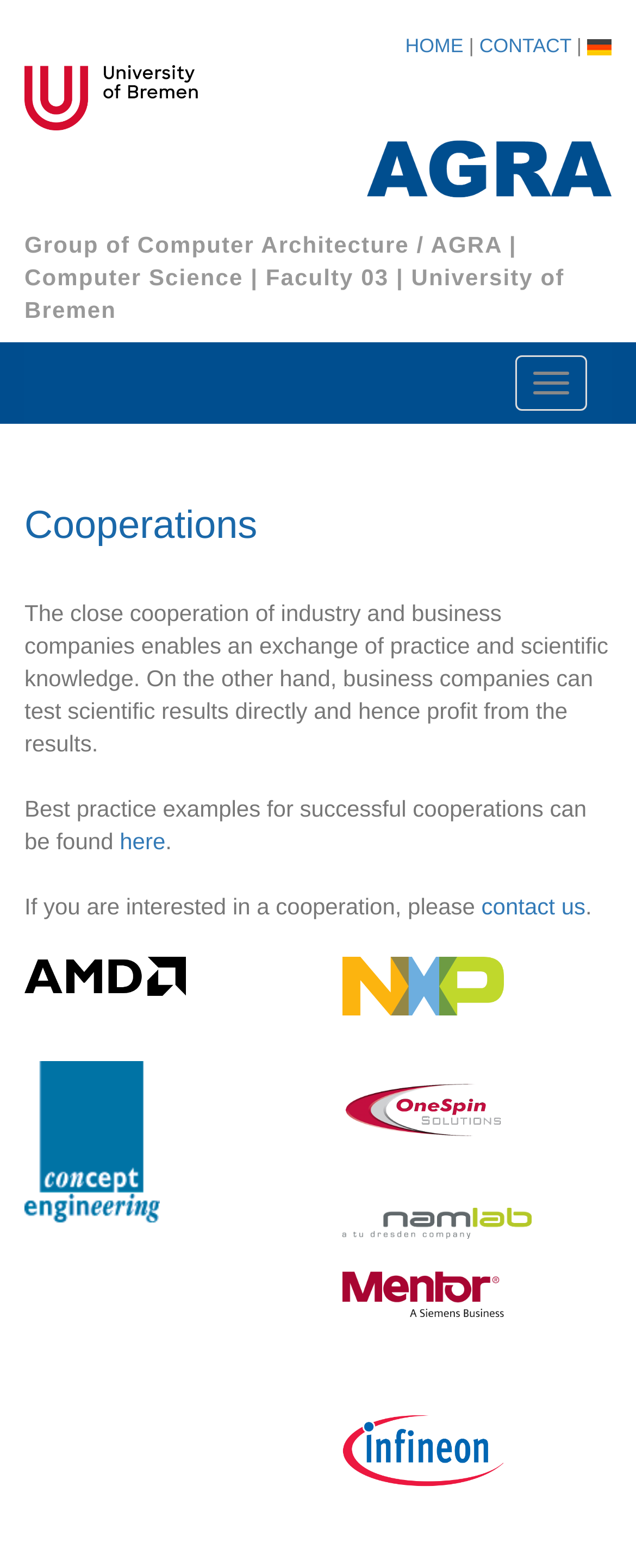Find the bounding box coordinates of the element you need to click on to perform this action: 'go to home page'. The coordinates should be represented by four float values between 0 and 1, in the format [left, top, right, bottom].

[0.637, 0.022, 0.729, 0.036]